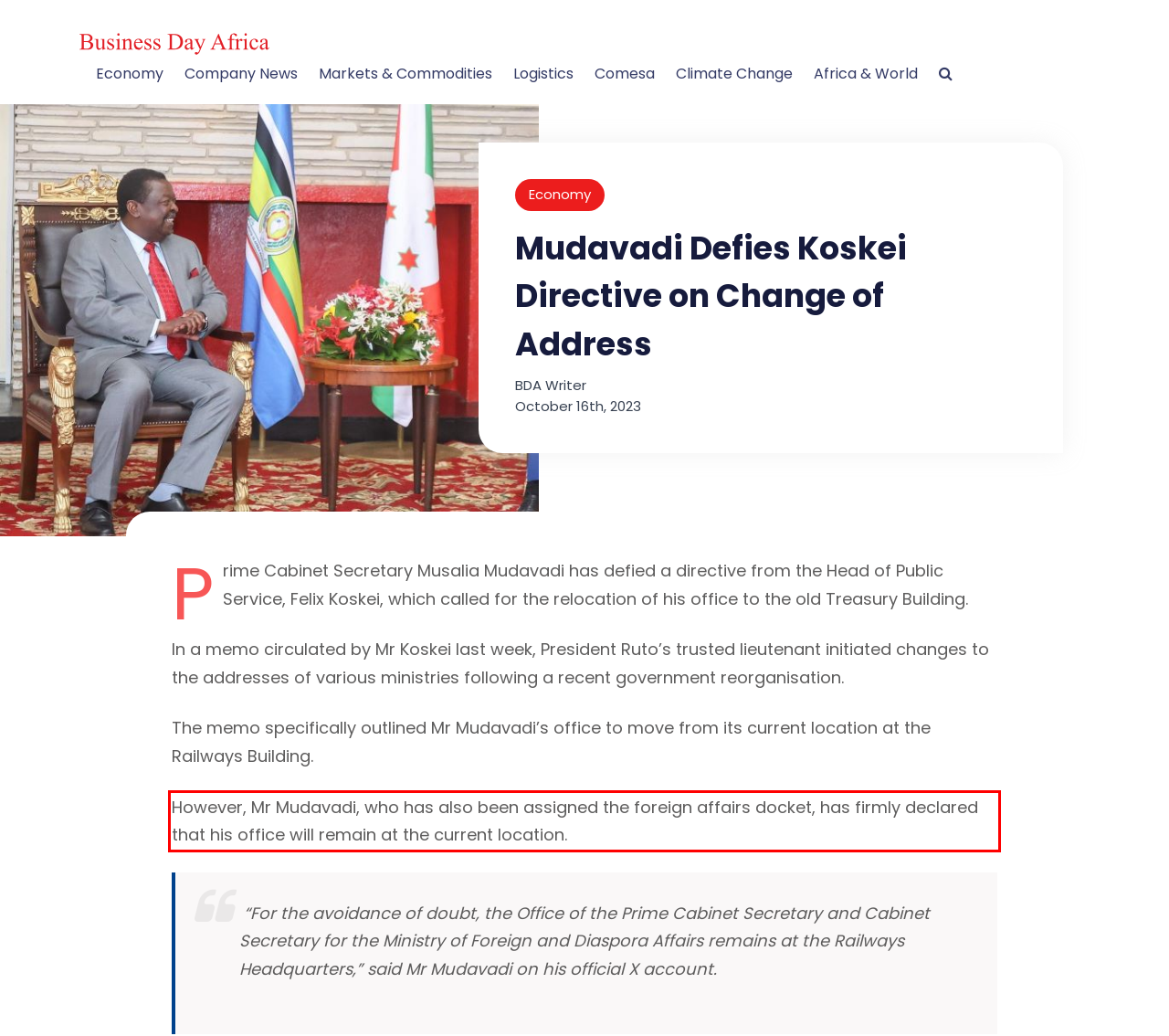Please look at the webpage screenshot and extract the text enclosed by the red bounding box.

However, Mr Mudavadi, who has also been assigned the foreign affairs docket, has firmly declared that his office will remain at the current location.